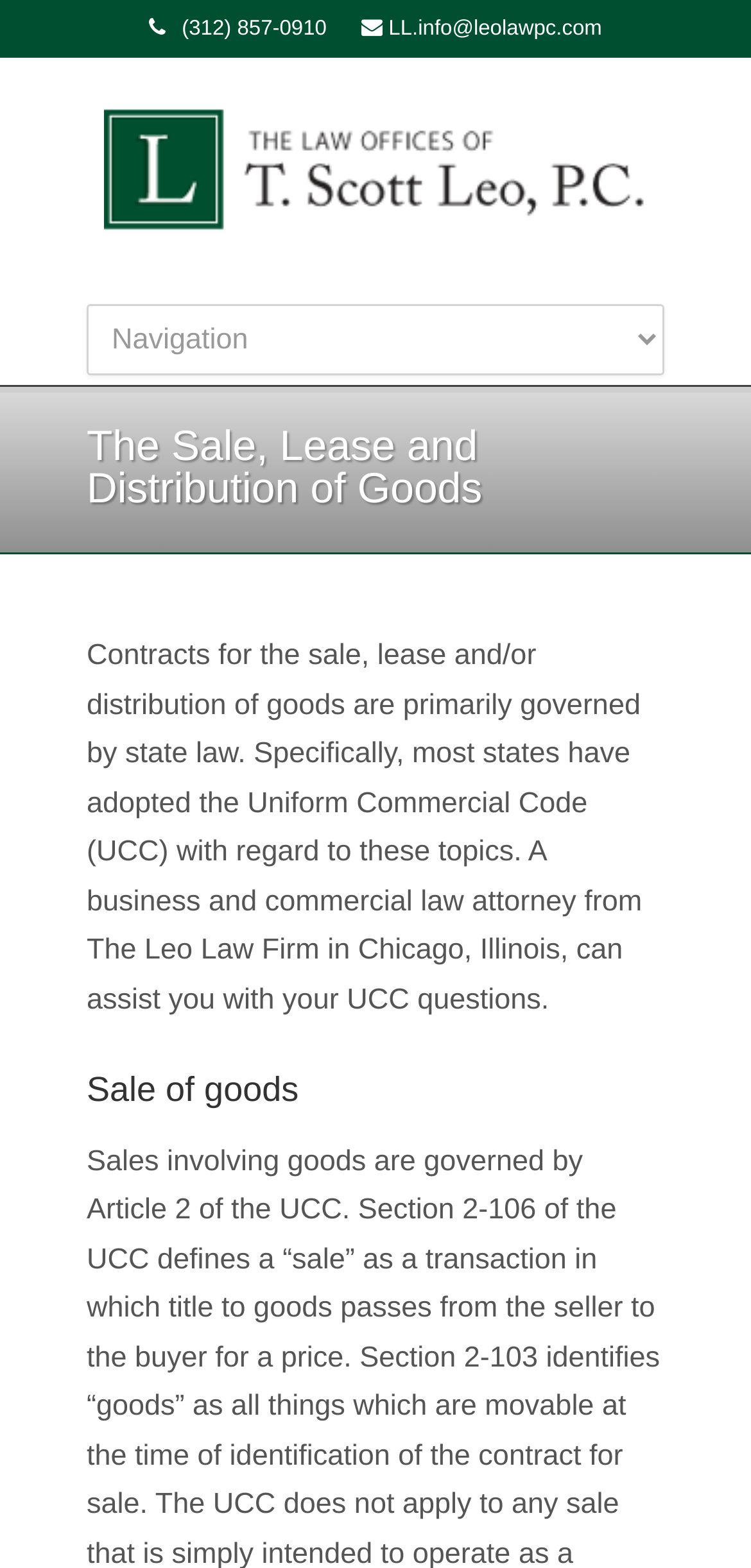What is the phone number on the webpage?
Kindly offer a detailed explanation using the data available in the image.

I found the phone number by looking at the static text elements on the webpage. The phone number is located at the top of the page, and it is (312) 857-0910.